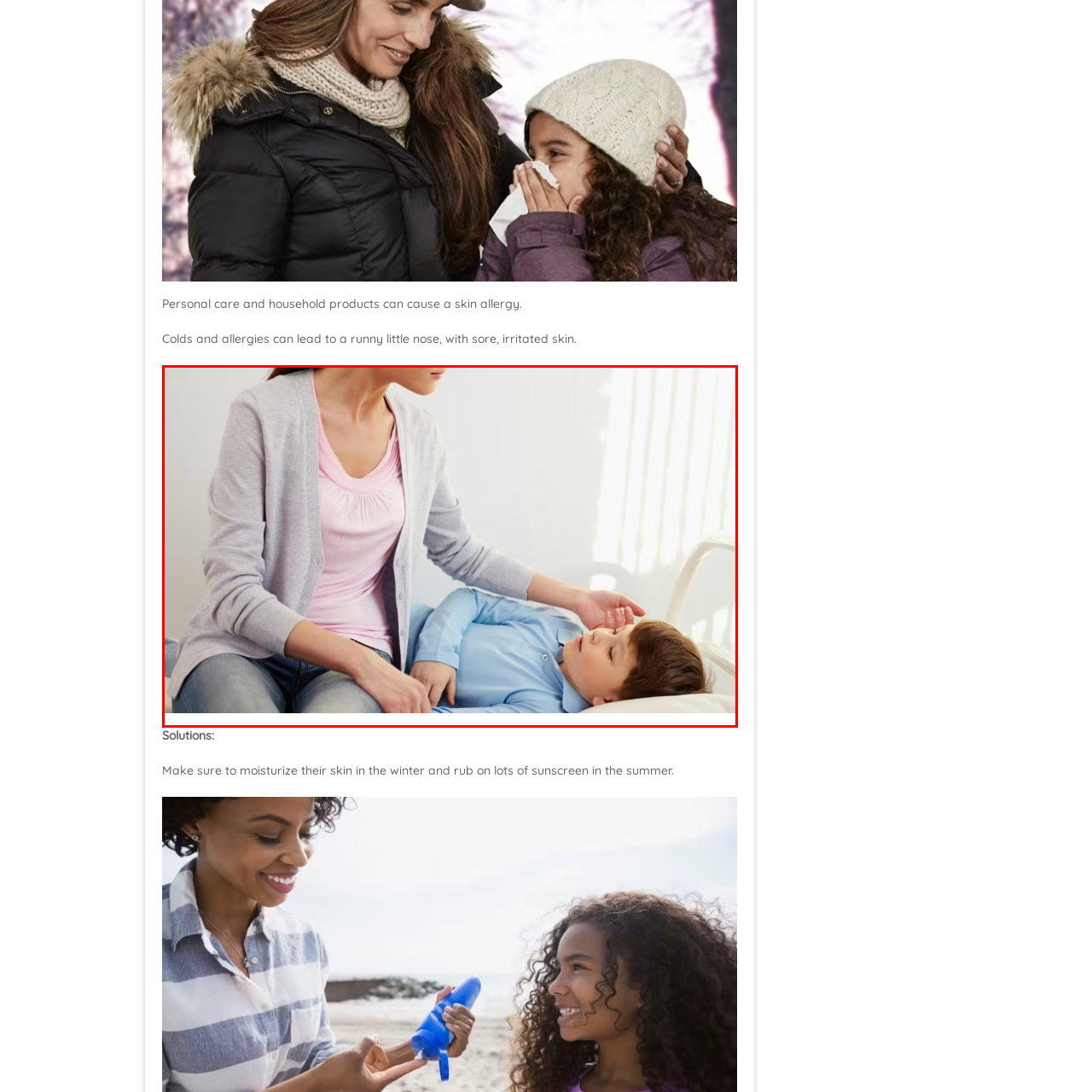Check the image inside the red boundary and briefly answer: What is the son wearing?

Light blue shirt